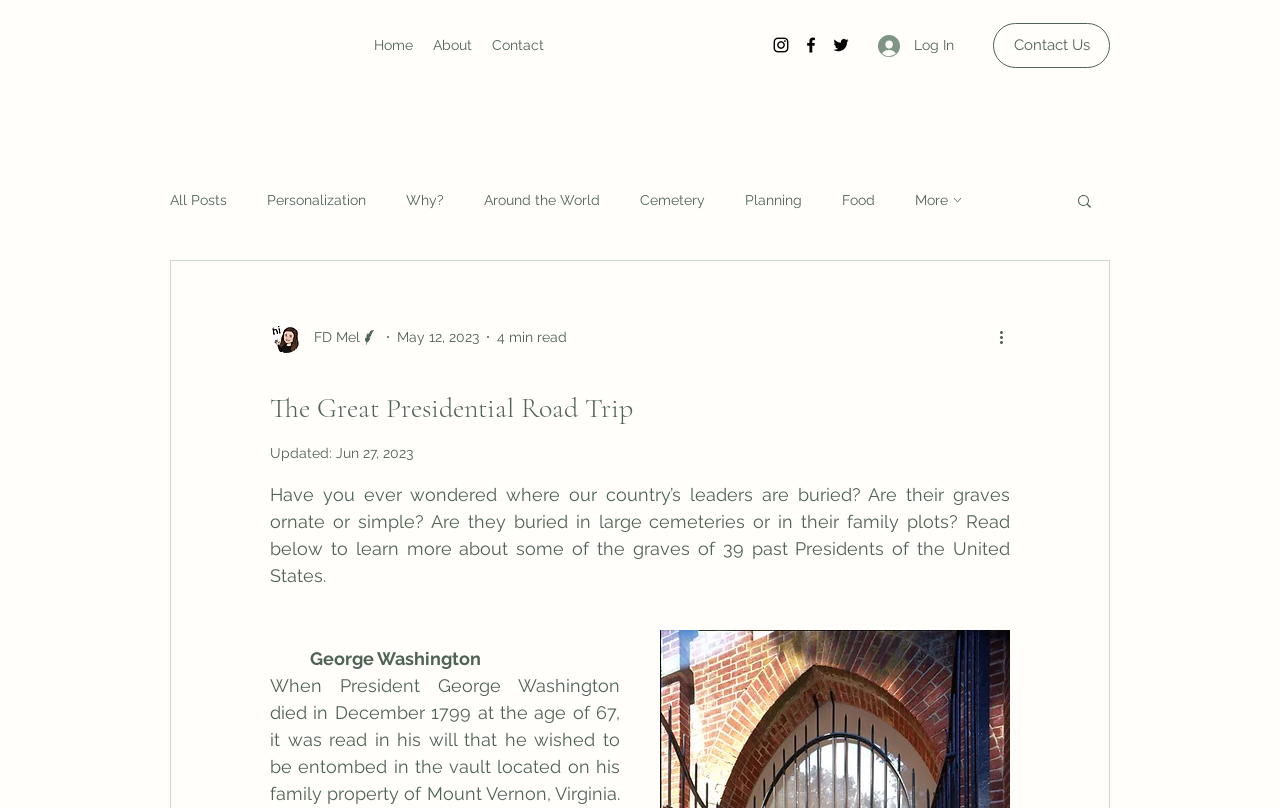How long does it take to read this blog post?
Kindly offer a detailed explanation using the data available in the image.

I found the reading time by looking at the section with the writer's picture and information, where it says '4 min read'. This indicates that the blog post can be read in 4 minutes.